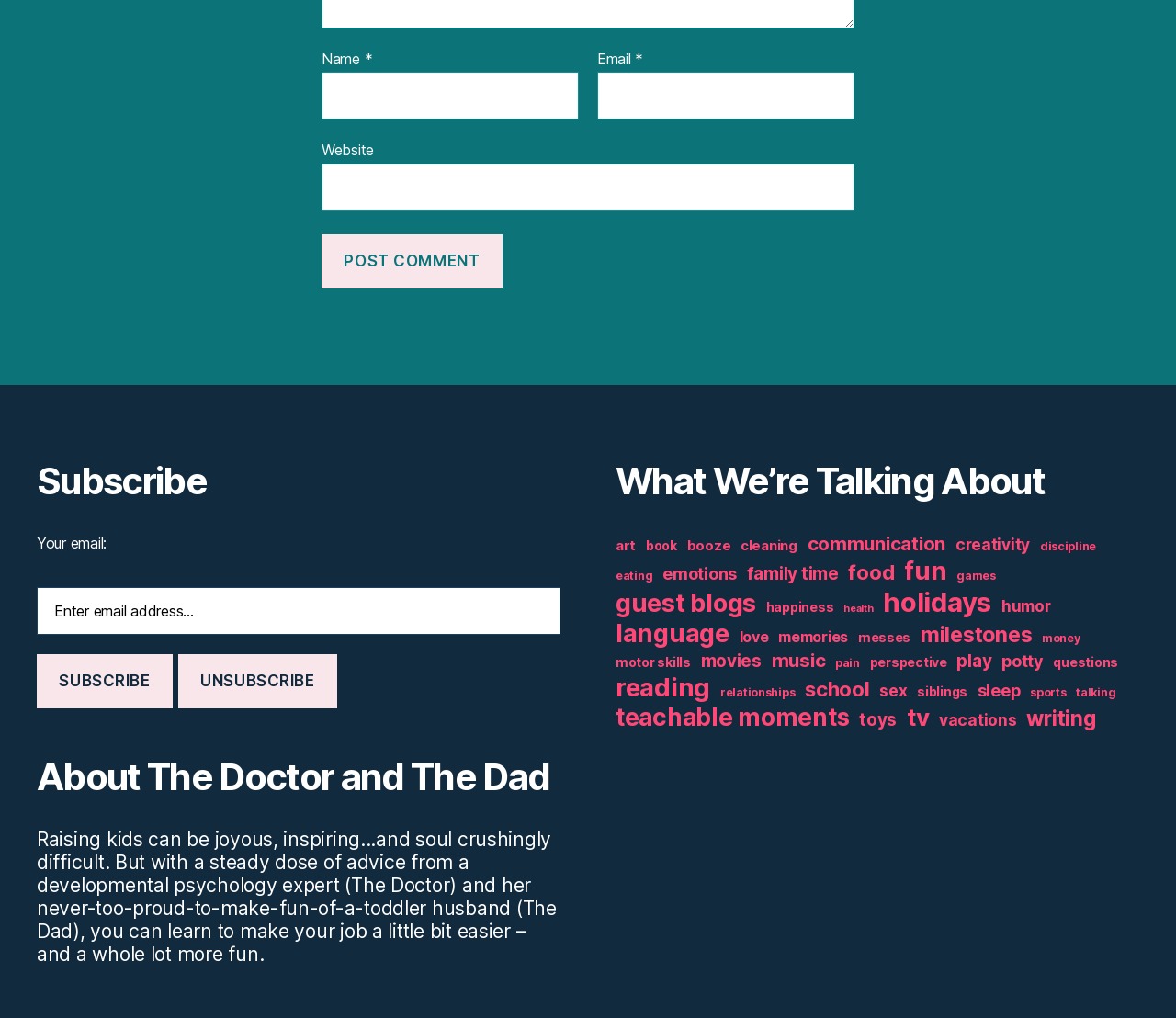Given the webpage screenshot, identify the bounding box of the UI element that matches this description: "value="Sign up"".

None